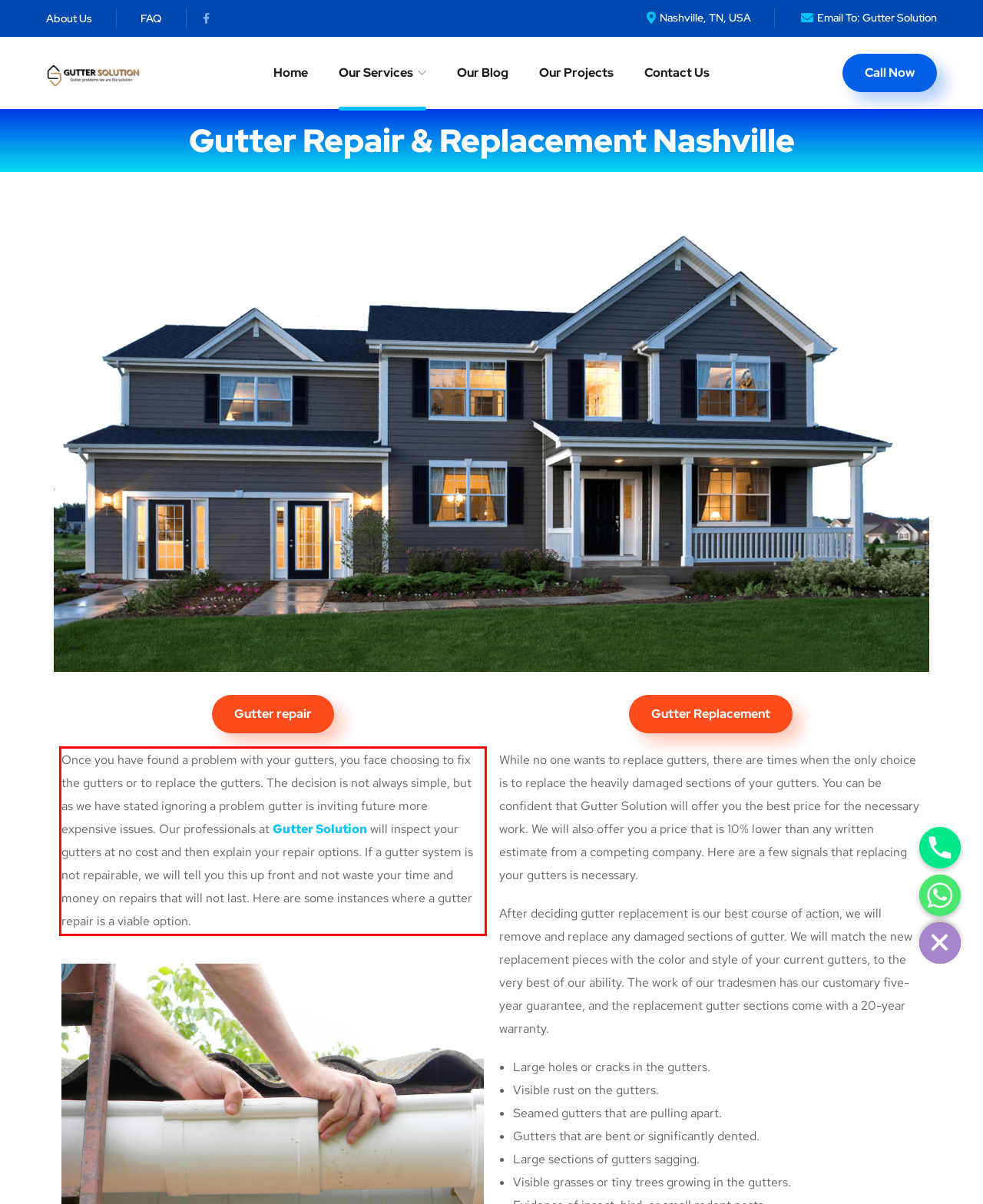Within the screenshot of the webpage, locate the red bounding box and use OCR to identify and provide the text content inside it.

Once you have found a problem with your gutters, you face choosing to fix the gutters or to replace the gutters. The decision is not always simple, but as we have stated ignoring a problem gutter is inviting future more expensive issues. Our professionals at Gutter Solution will inspect your gutters at no cost and then explain your repair options. If a gutter system is not repairable, we will tell you this up front and not waste your time and money on repairs that will not last. Here are some instances where a gutter repair is a viable option.